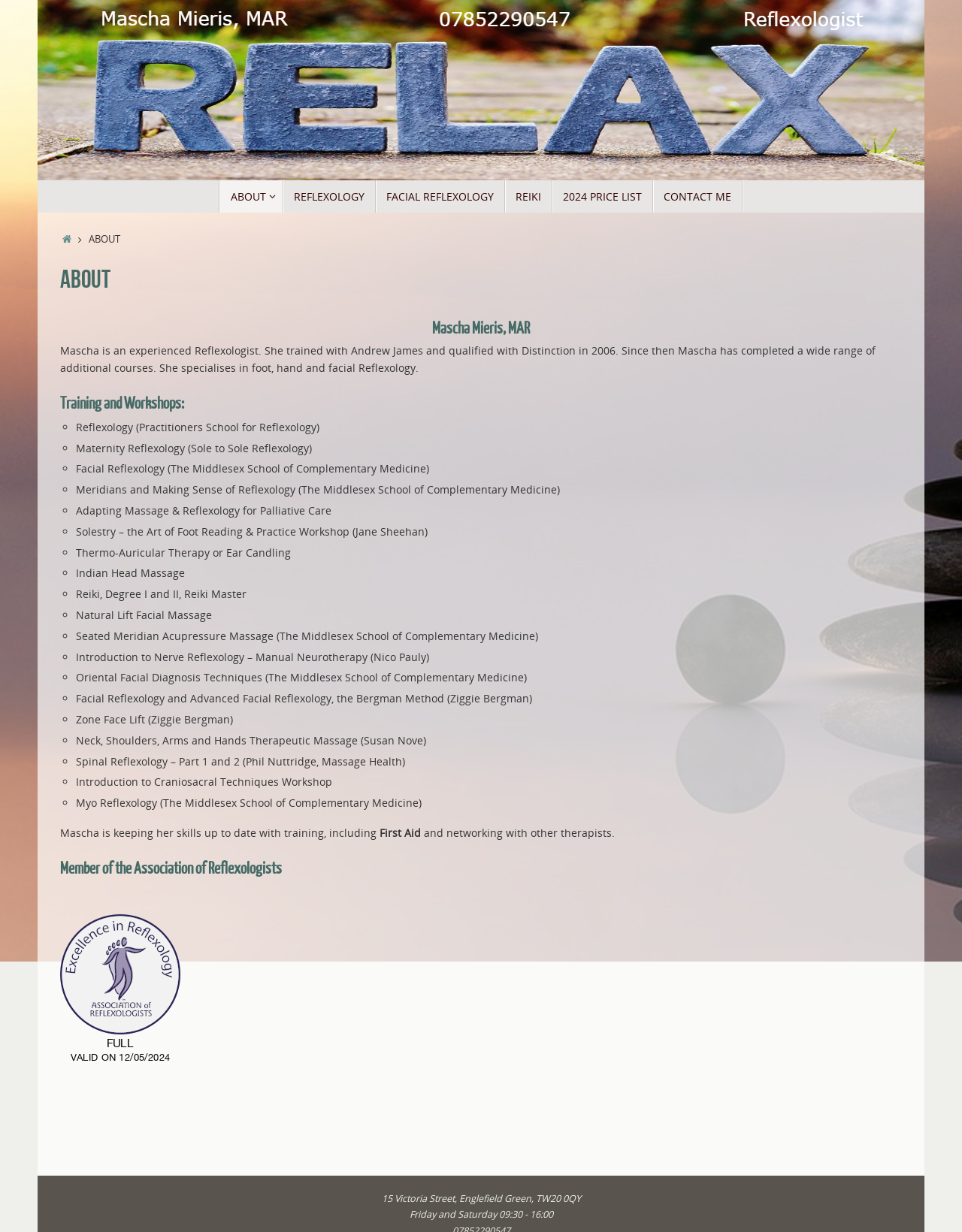Describe all the key features of the webpage in detail.

This webpage is about Mascha Mieris, a reflexologist and Reiki master based in Englefield Green, Egham. At the top of the page, there is a logo image and a navigation menu with links to different sections of the website, including "About", "Reflexology", "Facial Reflexology", "Reiki", "2024 Price List", and "Contact Me".

Below the navigation menu, there is a main content section that starts with a heading "About" and a brief introduction to Mascha Mieris. The introduction is followed by a list of Mascha's training and workshops, which includes various courses in reflexology, facial reflexology, Reiki, and other complementary therapies.

The list of training and workshops is presented in a bullet-point format, with each item preceded by a bullet marker. The list is quite extensive, with over 20 items, and it takes up a significant portion of the page.

Below the list of training and workshops, there is a section that mentions Mascha's membership in the Association of Reflexologists. This section is followed by a link to an unknown destination, and an image that is likely a logo or a badge.

At the bottom of the page, there is a section that provides Mascha's contact information, including her address and business hours. The address is listed as 15 Victoria Street, Englefield Green, TW20 0QY, and the business hours are Friday and Saturday from 09:30 to 16:00.